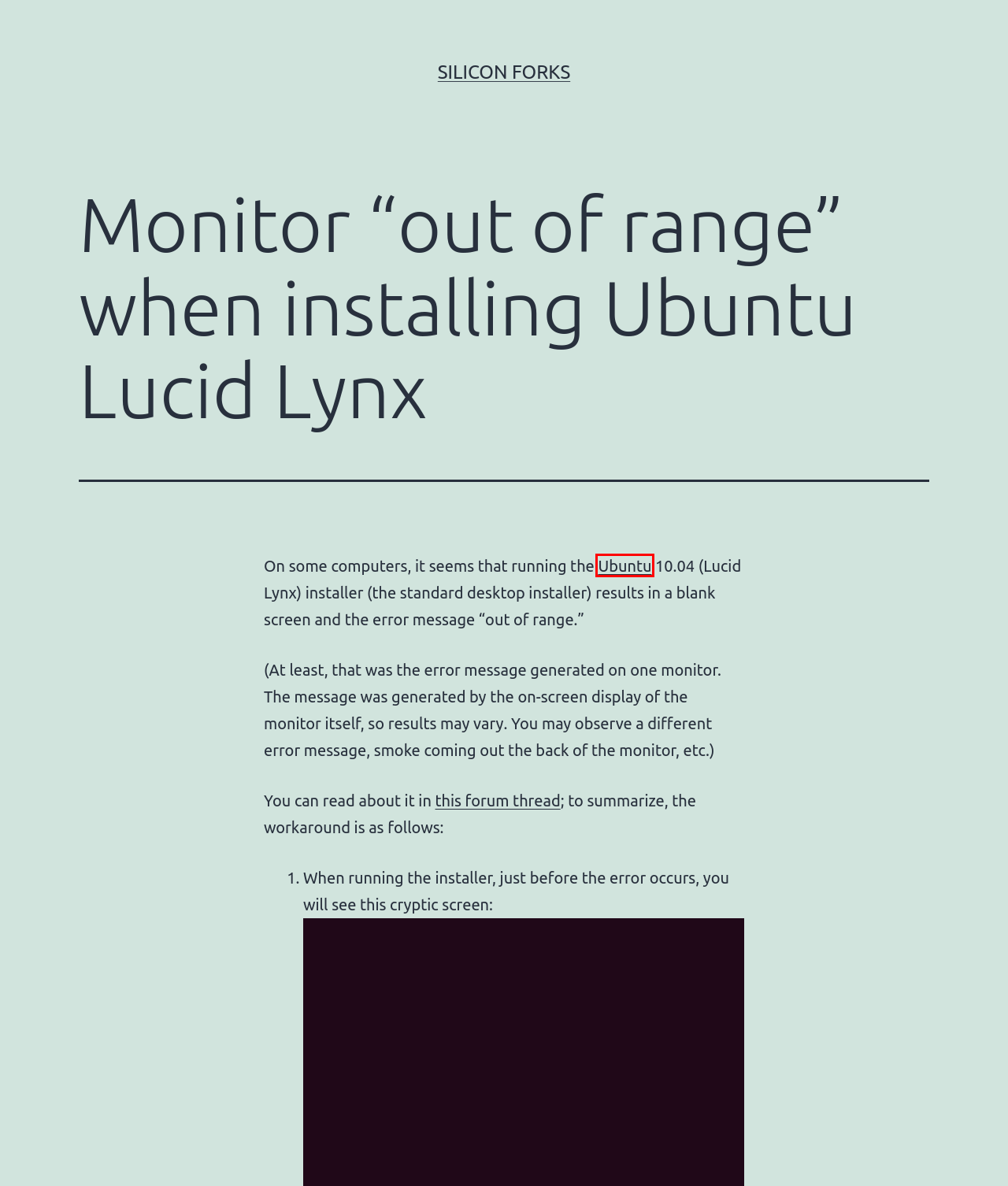You have a screenshot of a webpage with an element surrounded by a red bounding box. Choose the webpage description that best describes the new page after clicking the element inside the red bounding box. Here are the candidates:
A. YUI – Silicon Forks
B. Silicon Forks
C. Using JSCoverage with Selenium – Silicon Forks
D. Enterprise Open Source and Linux
        | Ubuntu
E. [ubuntu] Can't Install 10.04
F. Blog Tool, Publishing Platform, and CMS – WordPress.org
G. MooTools – Silicon Forks
H. JsUnit – Silicon Forks

D